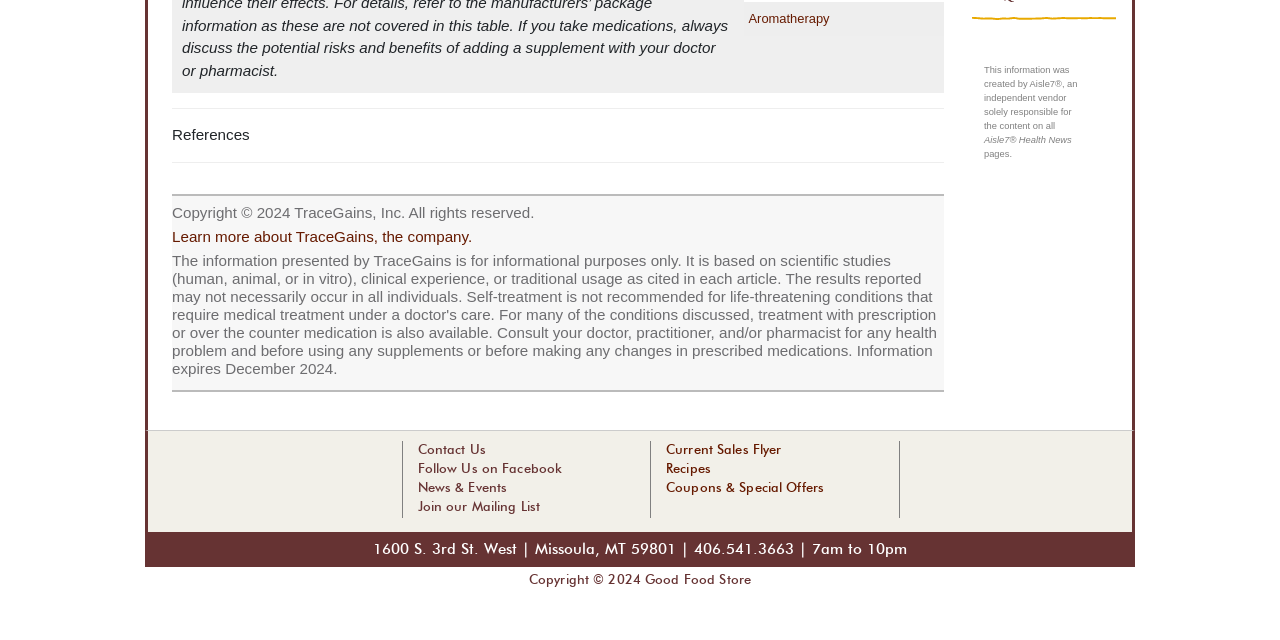Please find the bounding box for the UI element described by: "News & Events".

[0.326, 0.753, 0.396, 0.774]